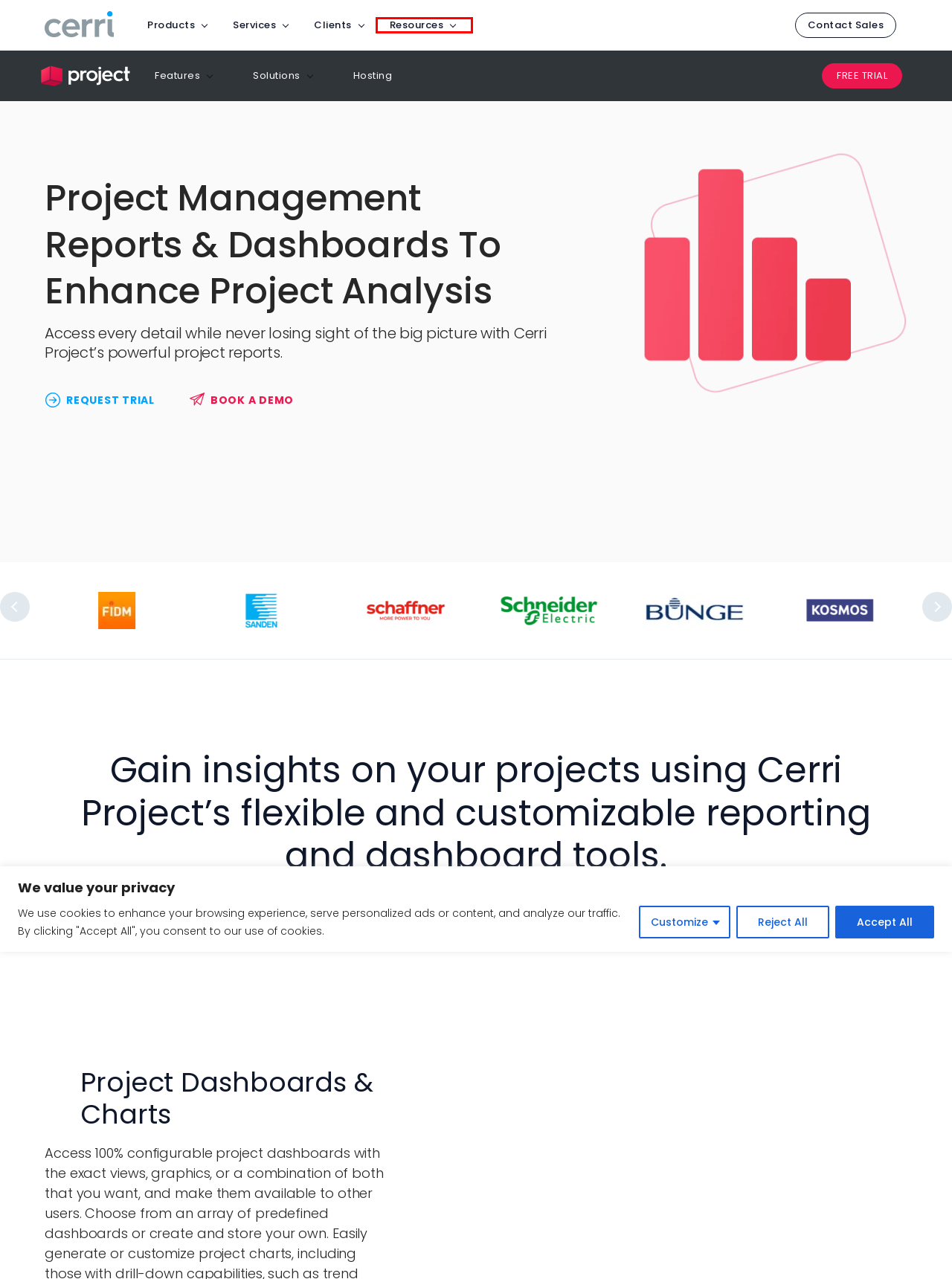You are given a webpage screenshot where a red bounding box highlights an element. Determine the most fitting webpage description for the new page that loads after clicking the element within the red bounding box. Here are the candidates:
A. Enterprise Work & Project Management Software | Cerri
B. Clients - Enterprise Project & Work Management Solutions
C. Services - Enterprise Project & Work Management Solutions
D. Contact Sales - Enterprise Project & Work Management Solutions
E. Project Trial - Enterprise Project & Work Management Solutions
F. Explore Project Management Insights On Cerri.com's Blog
G. Private Cloud & On-Premise PPM Software - Cerri Project
H. Schott Success Story - Enterprise Project & Work Management Solutions

F